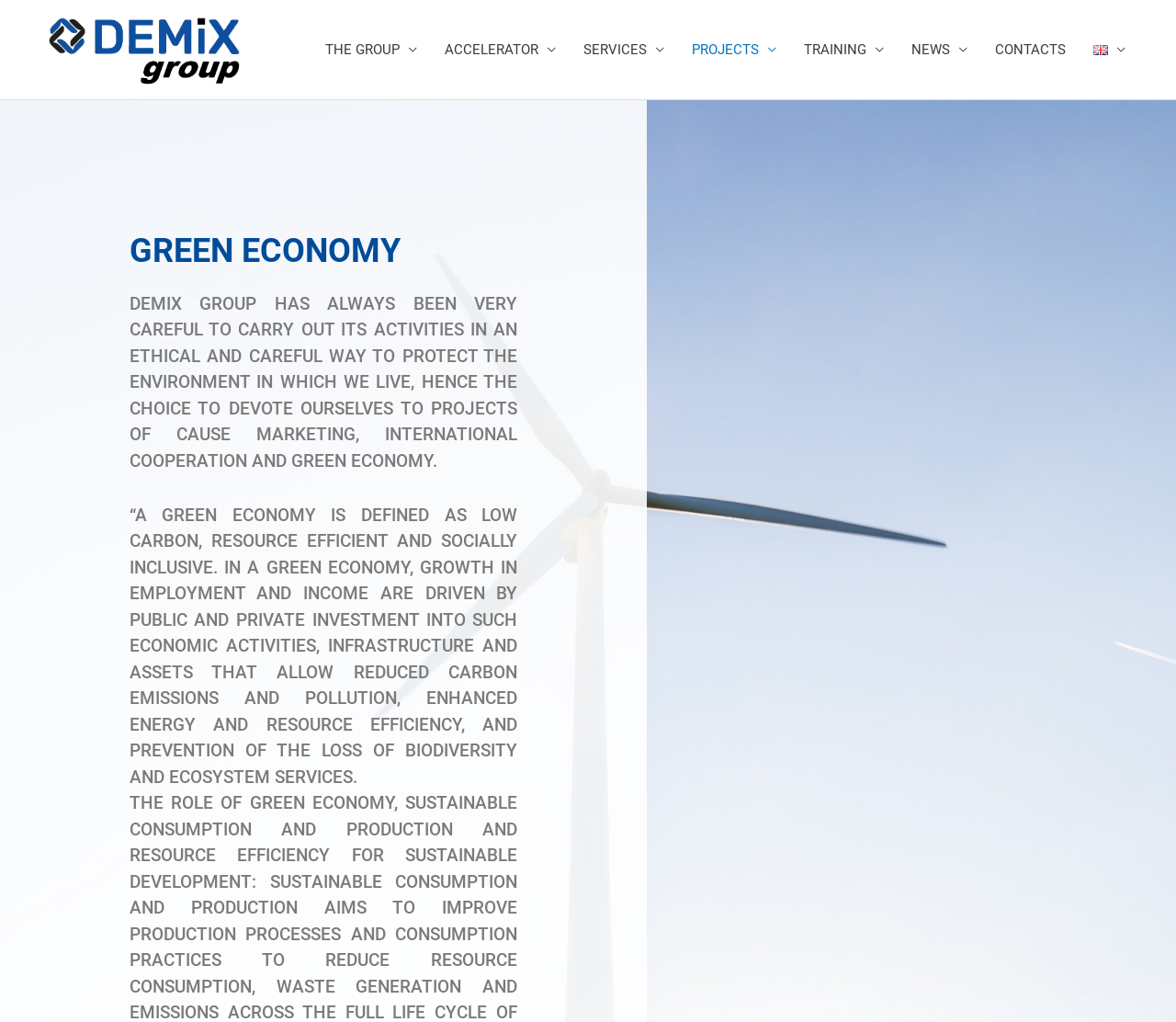Given the content of the image, can you provide a detailed answer to the question?
What is the definition of a green economy?

The definition of a green economy can be found in the text on the webpage, which states that 'A green economy is defined as low carbon, resource efficient and socially inclusive. In a green economy, growth in employment and income are driven by public and private investment into such economic activities, infrastructure and assets that allow reduced carbon emissions and pollution, enhanced energy and resource efficiency, and prevention of the loss of biodiversity and ecosystem services.'